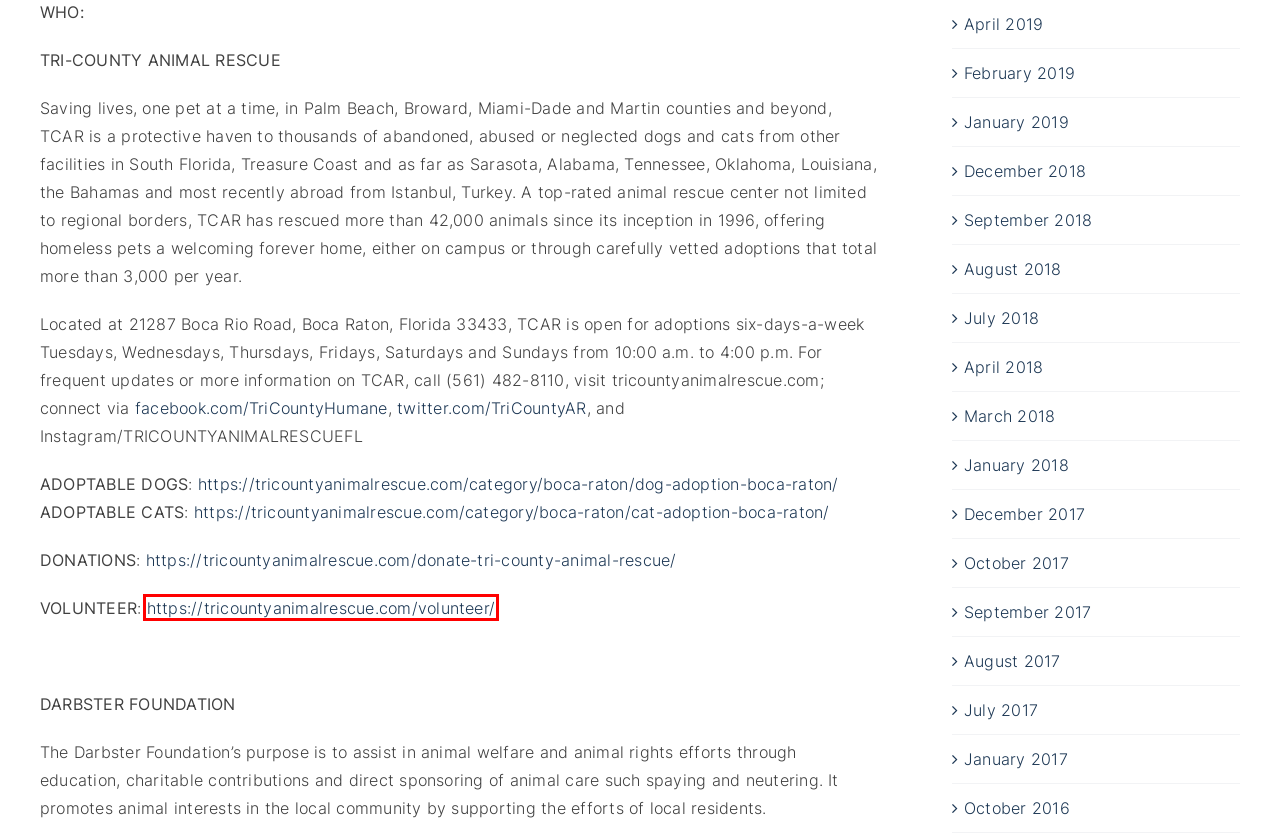With the provided webpage screenshot containing a red bounding box around a UI element, determine which description best matches the new webpage that appears after clicking the selected element. The choices are:
A. March 2018 – Kaye Communications
B. August 2018 – Kaye Communications
C. August 2017 – Kaye Communications
D. January 2017 – Kaye Communications
E. September 2017 – Kaye Communications
F. January 2019 – Kaye Communications
G. July 2017 – Kaye Communications
H. Volunteer | Tri-County Animal Rescue | Best in Animal Rescue Service

H